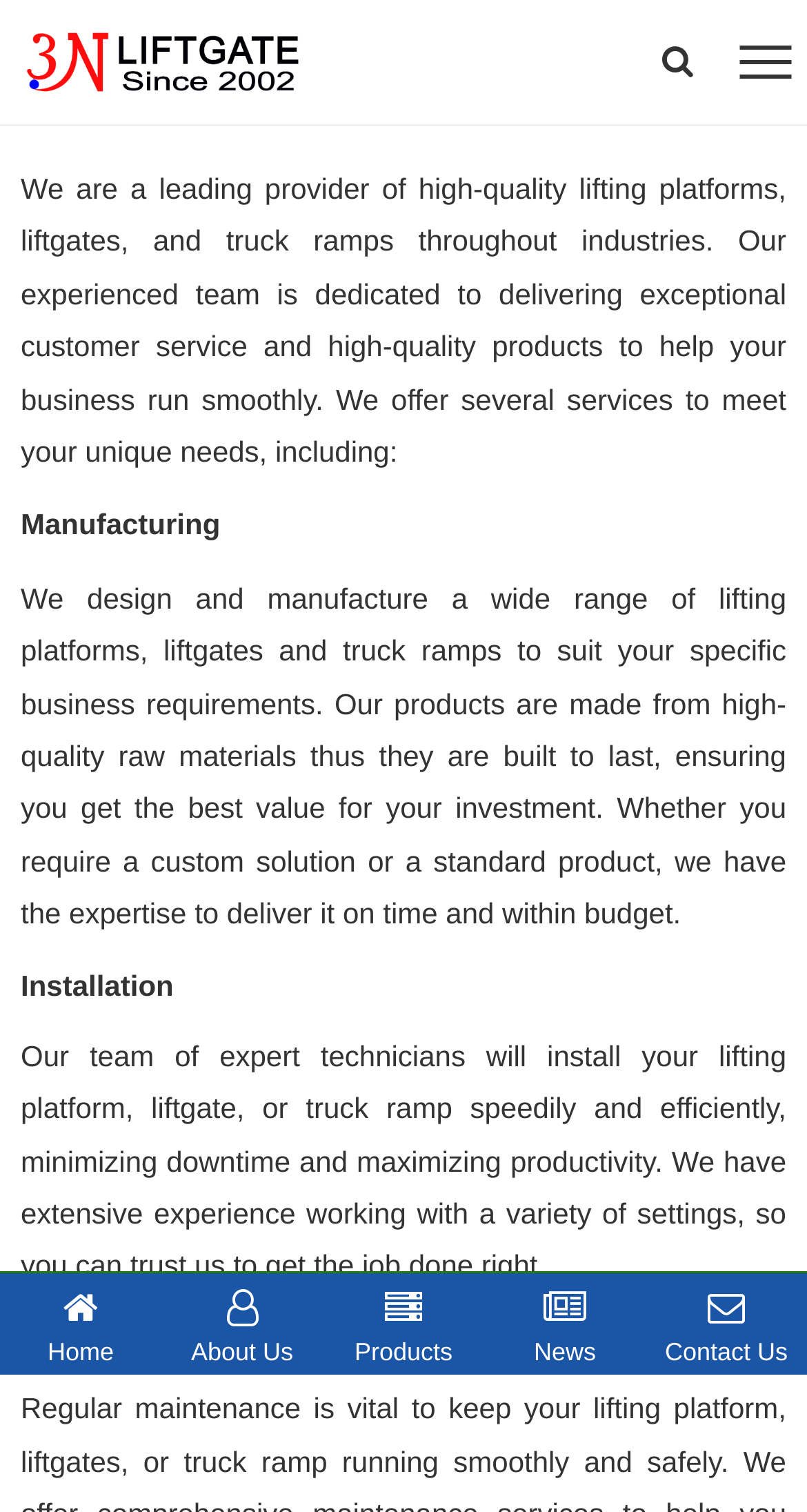What is the purpose of 3N Liftgate's installation service?
Look at the screenshot and provide an in-depth answer.

The webpage explains that 3N Liftgate's team of expert technicians will install lifting platforms, liftgates, or truck ramps speedily and efficiently, minimizing downtime and maximizing productivity for customers.